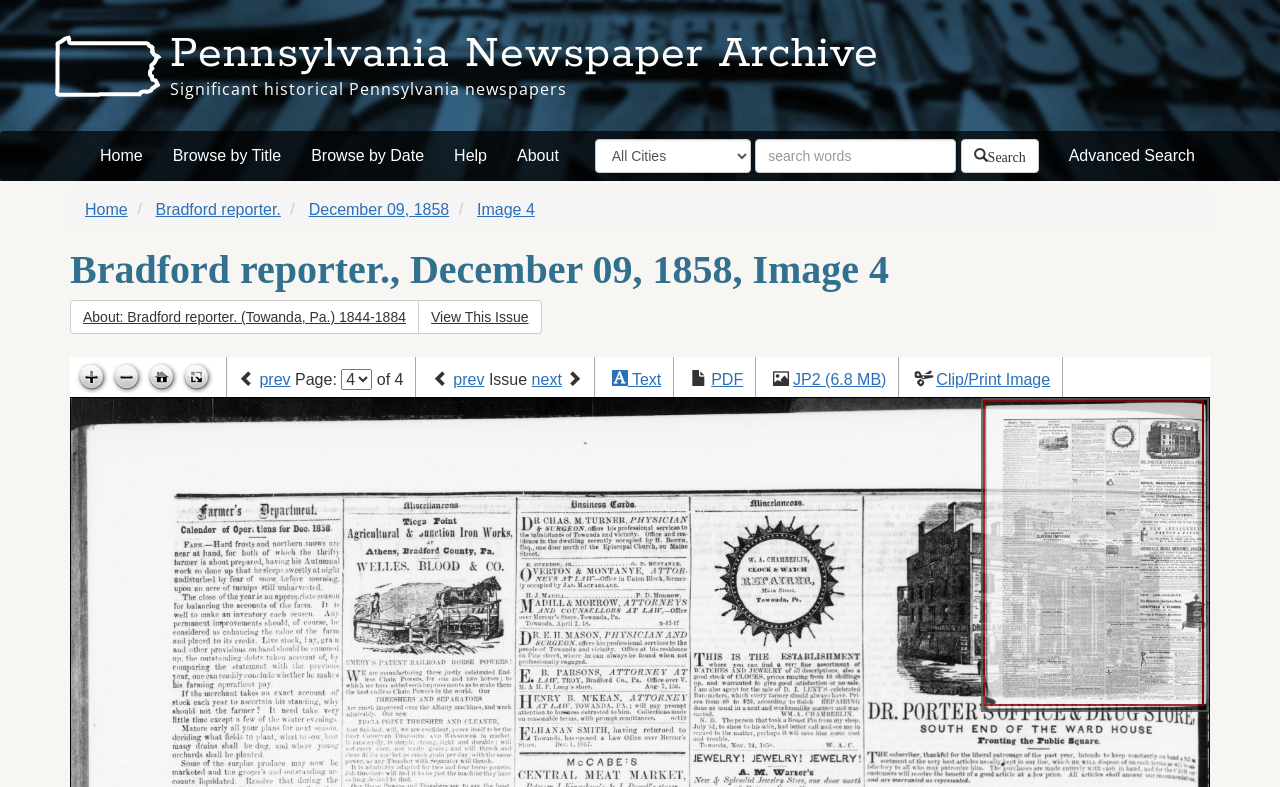Find the bounding box coordinates of the clickable area required to complete the following action: "Click on 'LOCAL WEATHER'".

None